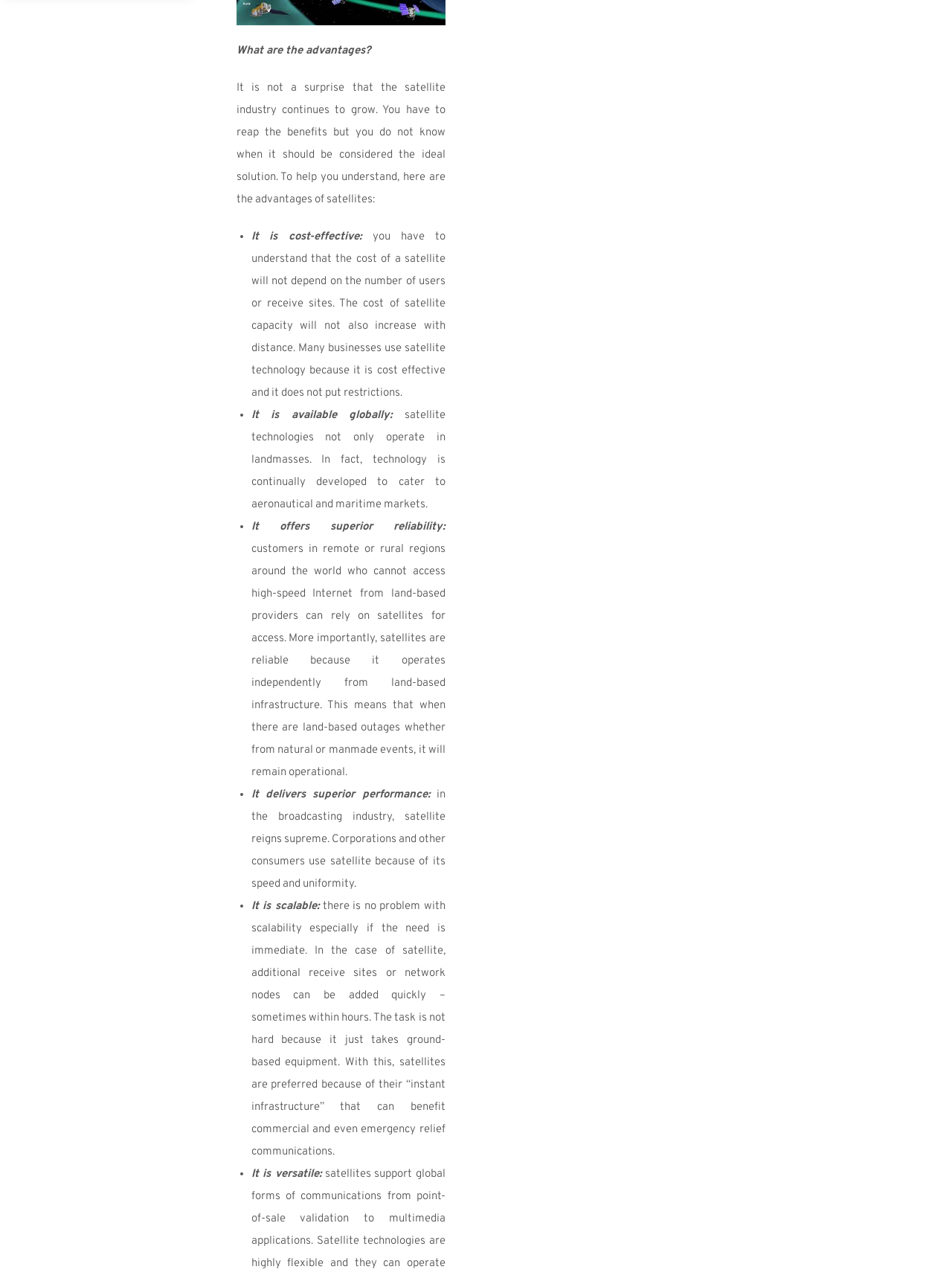Please mark the bounding box coordinates of the area that should be clicked to carry out the instruction: "Click on 'e-commerce application'".

[0.016, 0.009, 0.151, 0.026]